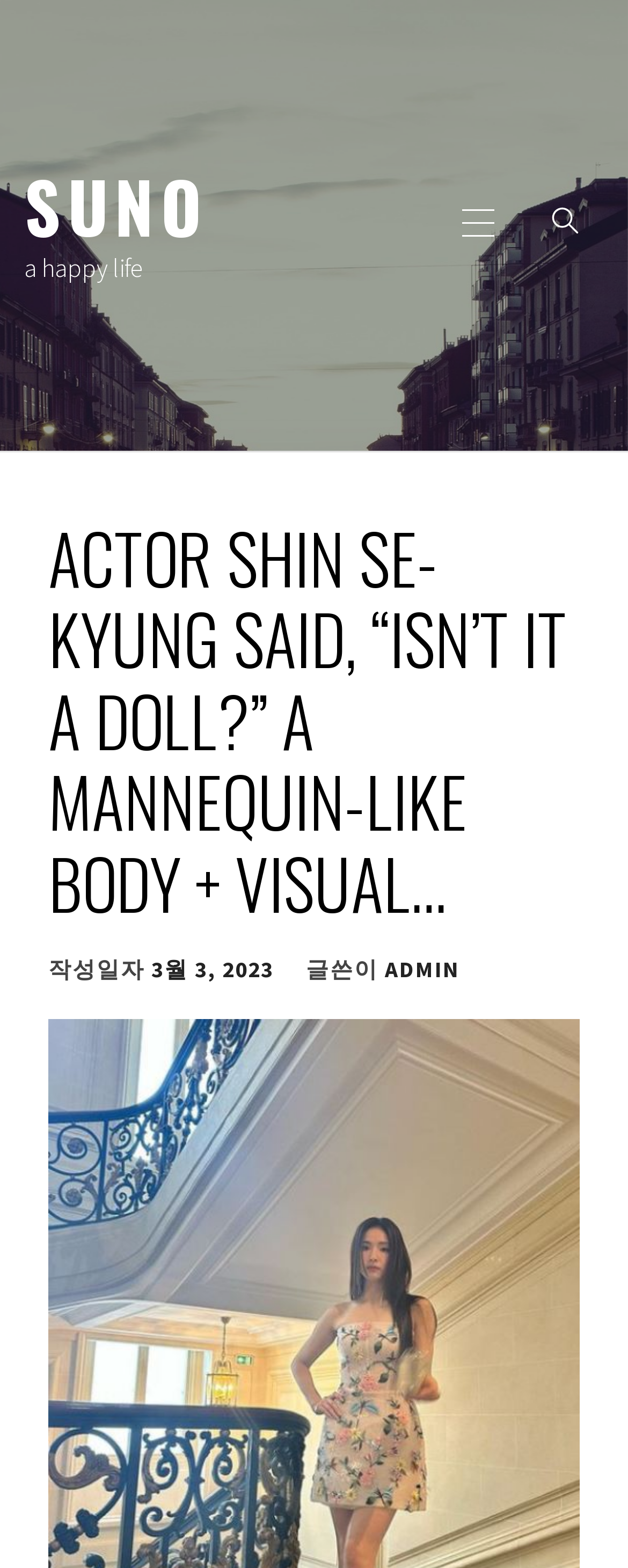What is the category of the menu?
Respond with a short answer, either a single word or a phrase, based on the image.

주 메뉴